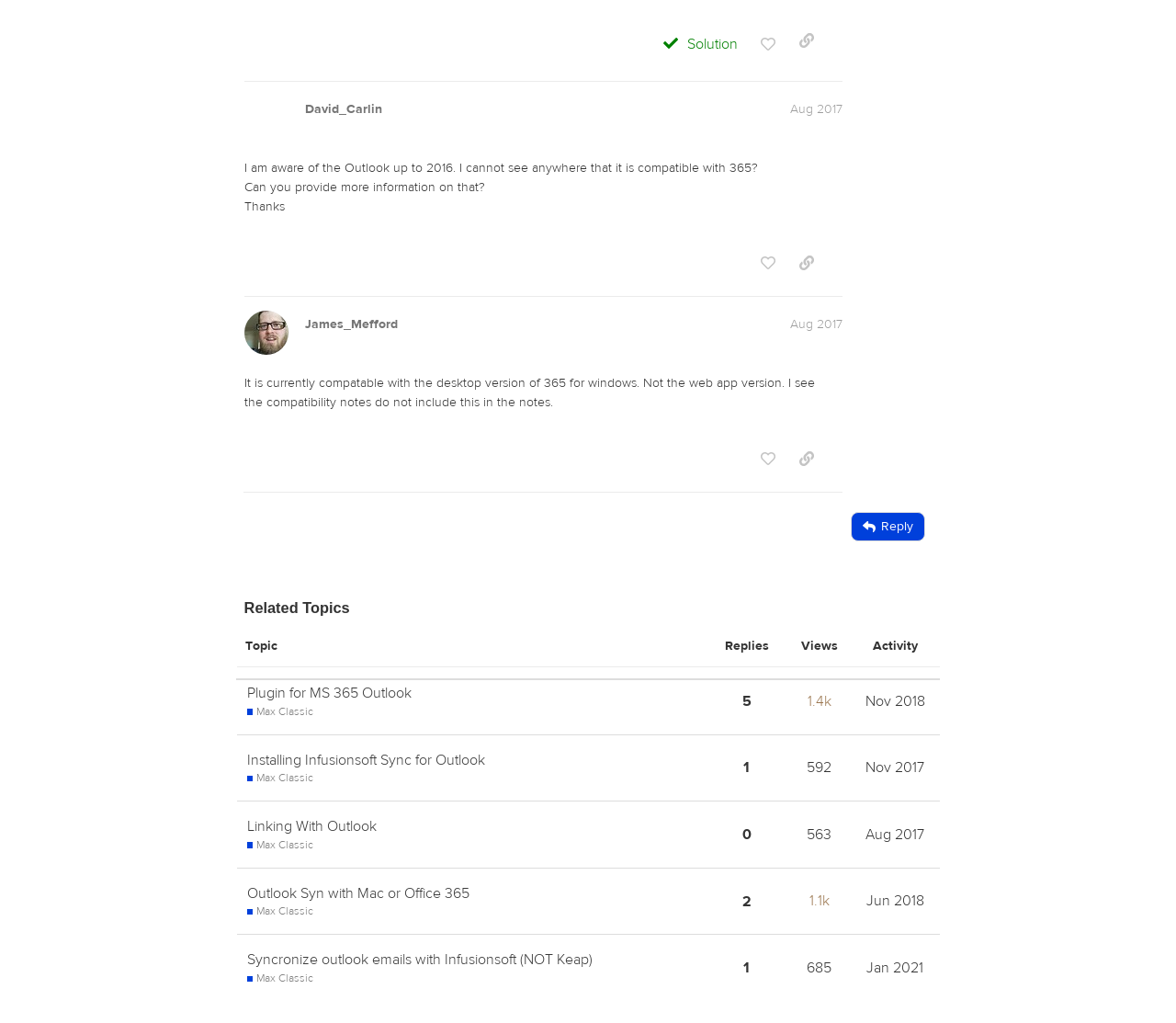Indicate the bounding box coordinates of the element that must be clicked to execute the instruction: "reply to the topic". The coordinates should be given as four float numbers between 0 and 1, i.e., [left, top, right, bottom].

[0.723, 0.501, 0.787, 0.529]